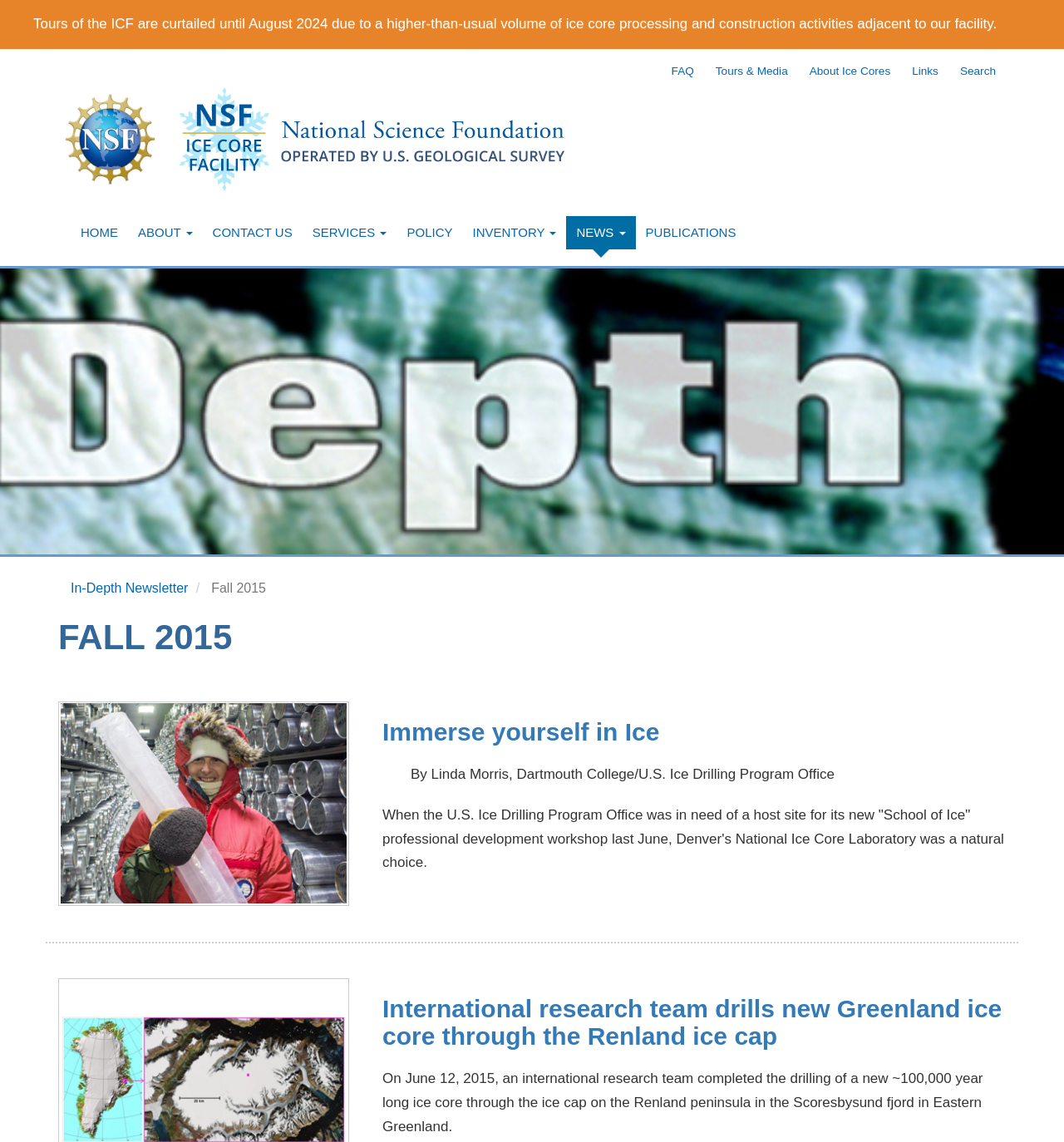Using the description: "Contact", identify the bounding box of the corresponding UI element in the screenshot.

None